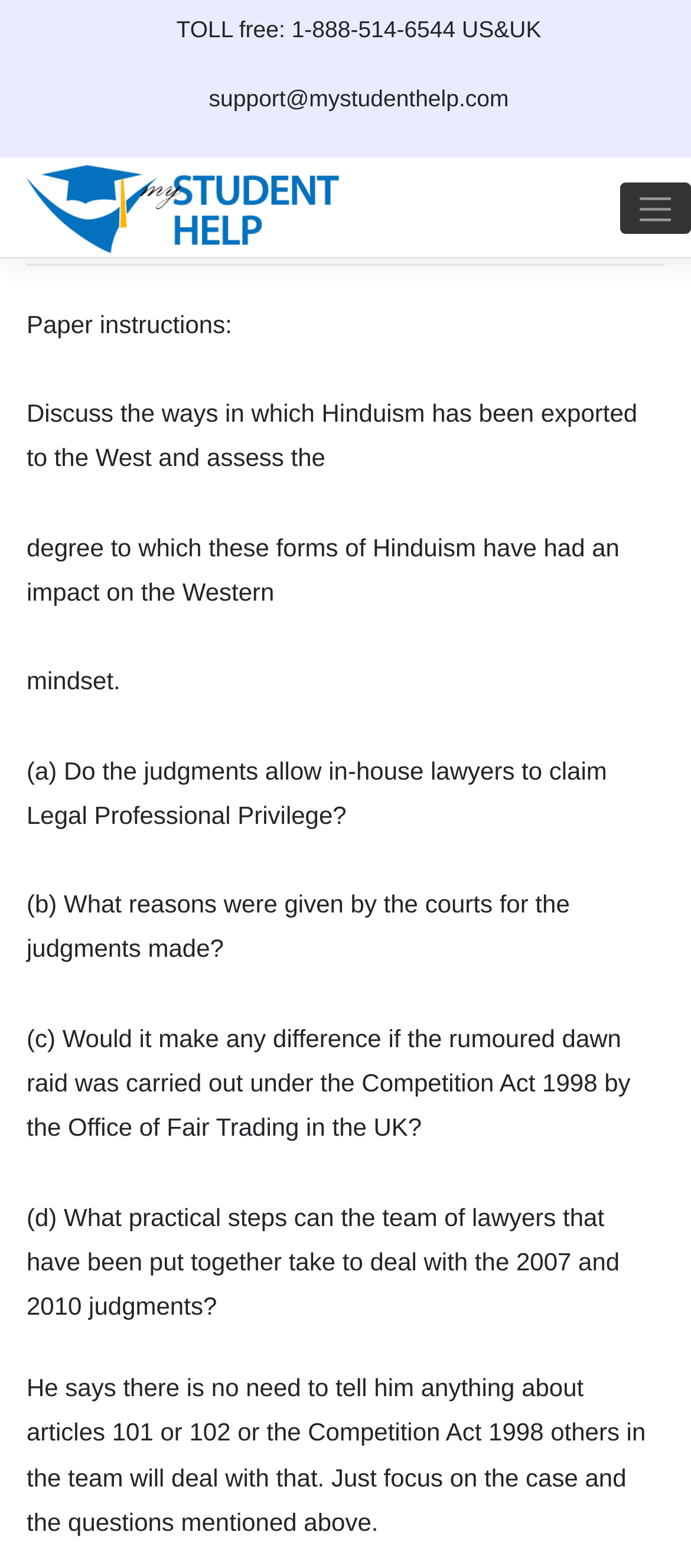Using the webpage screenshot, find the UI element described by alt="mystudenthelp". Provide the bounding box coordinates in the format (top-left x, top-left y, bottom-right x, bottom-right y), ensuring all values are floating point numbers between 0 and 1.

[0.038, 0.123, 0.501, 0.14]